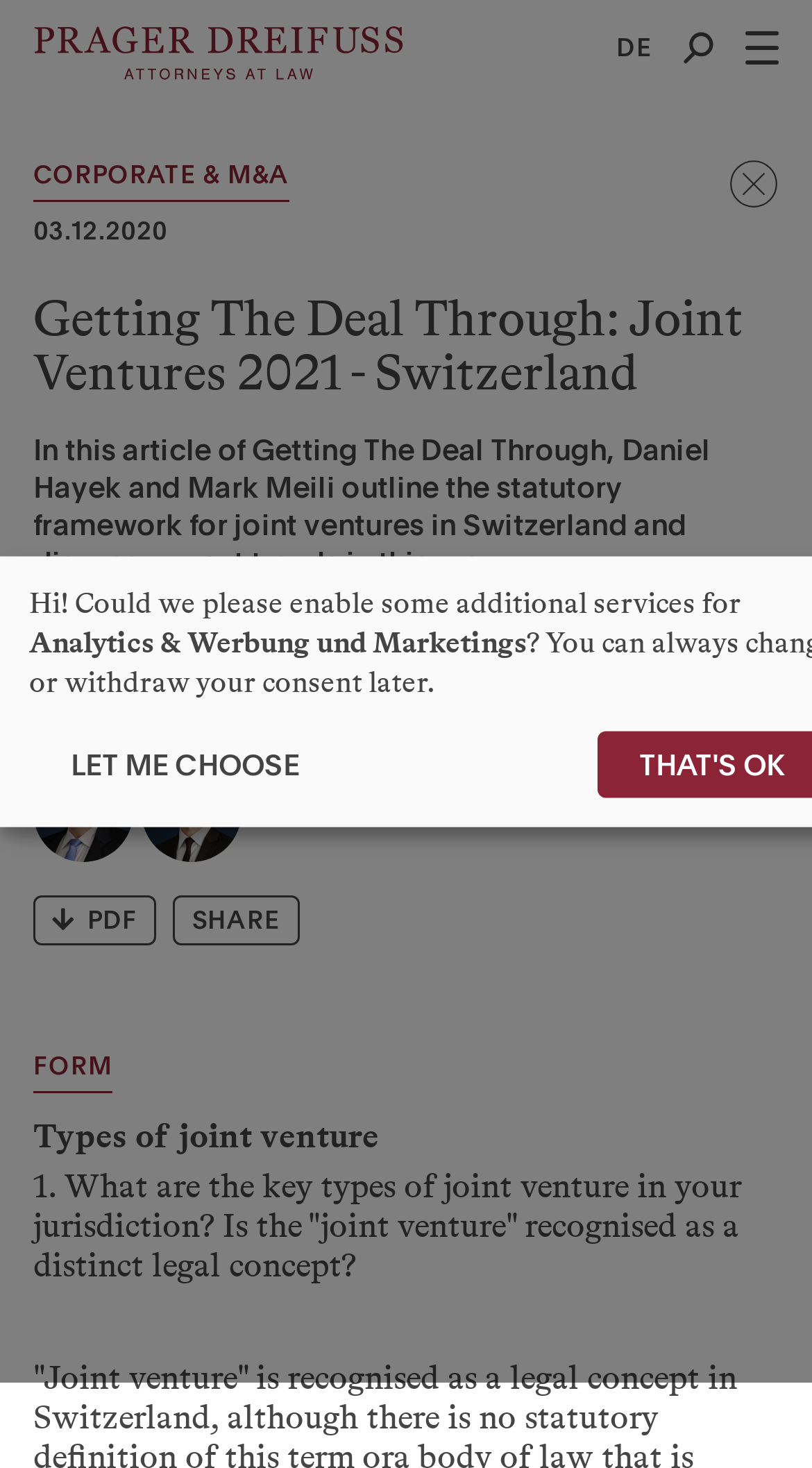Please locate the UI element described by "Menu" and provide its bounding box coordinates.

[0.918, 0.023, 0.959, 0.045]